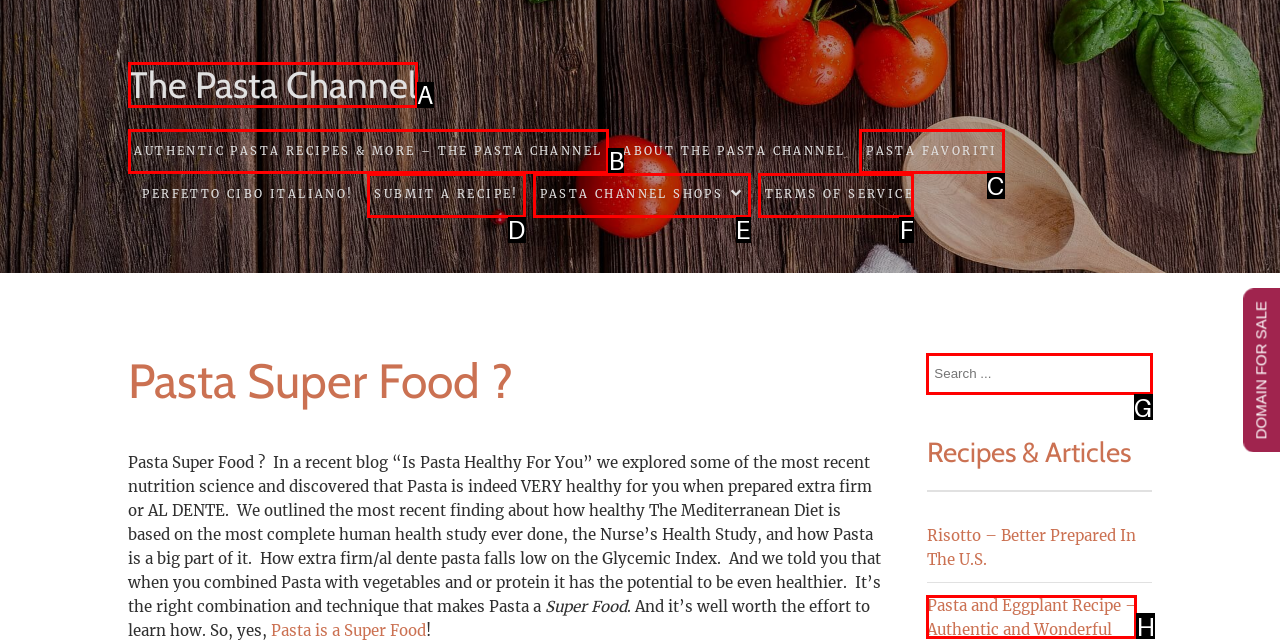Decide which UI element to click to accomplish the task: Search for pasta recipes
Respond with the corresponding option letter.

G